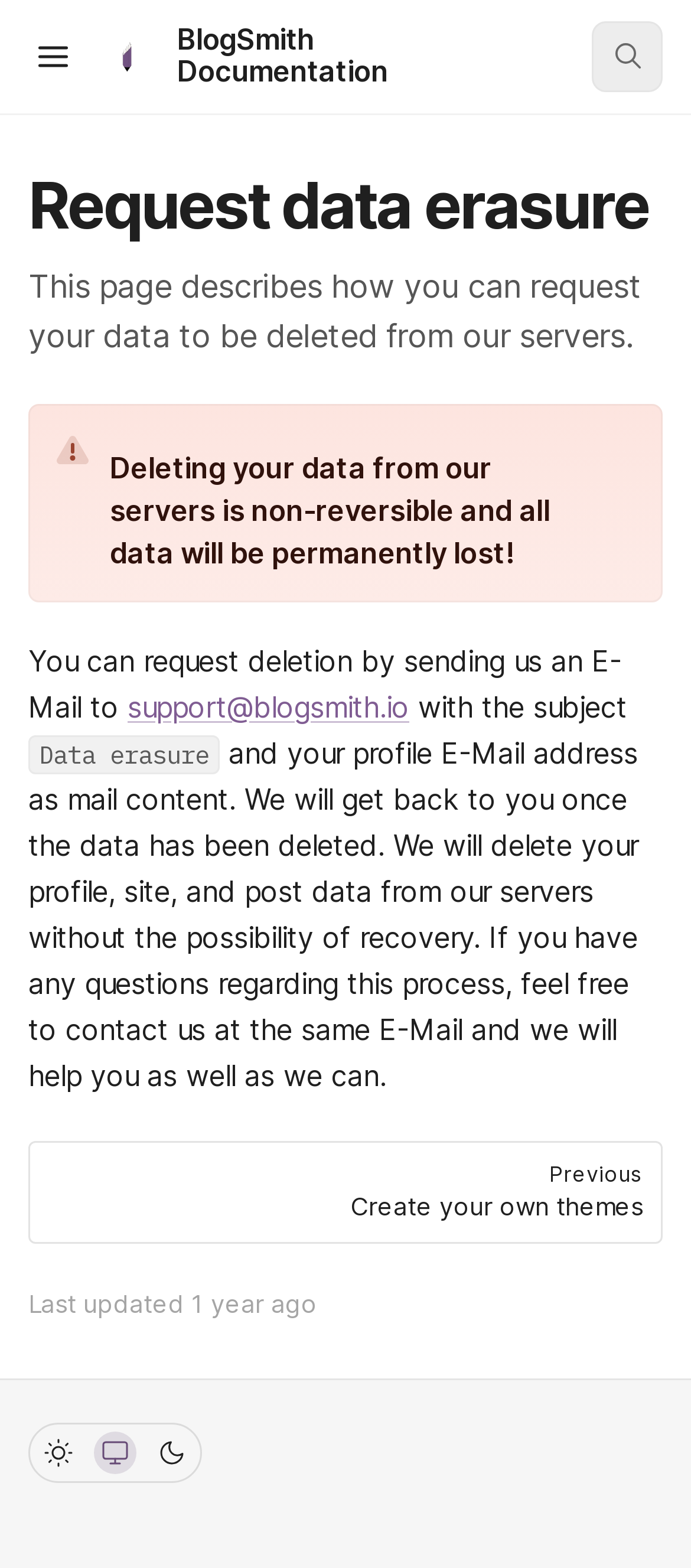Locate the coordinates of the bounding box for the clickable region that fulfills this instruction: "Switch to light theme".

[0.054, 0.913, 0.115, 0.94]